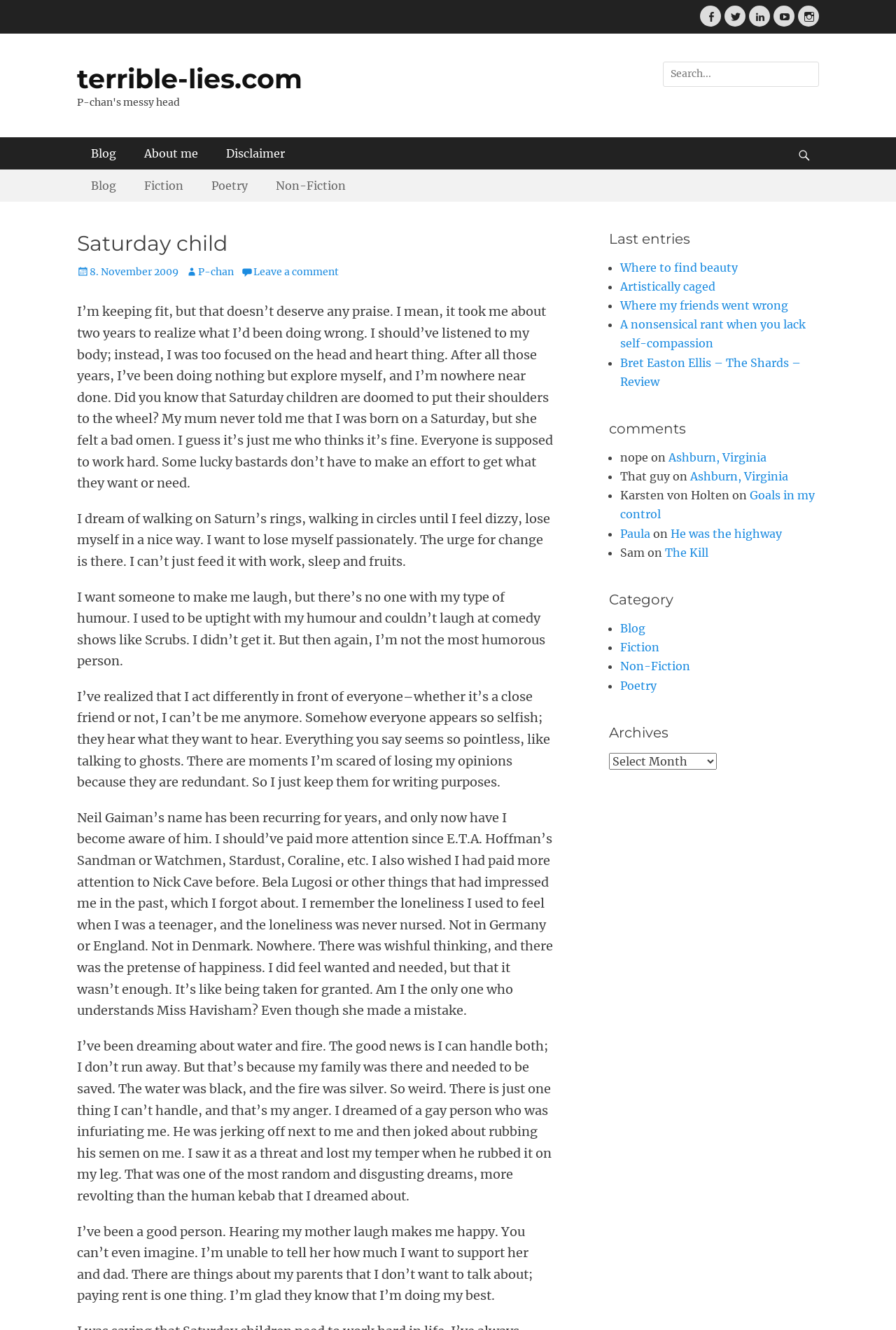Create an elaborate caption that covers all aspects of the webpage.

This webpage appears to be a personal blog or journal, with a focus on the author's thoughts, feelings, and experiences. The page is divided into several sections, with a prominent section at the top featuring a series of social media links, including Facebook, Twitter, LinkedIn, YouTube, and Instagram.

Below the social media links, there is a search bar and a primary menu with links to "Blog", "About me", and "Disclaimer". To the right of the primary menu, there is a secondary menu with links to "Blog", "Fiction", "Poetry", and "Non-Fiction".

The main content of the page is a blog post titled "Saturday child", which is a personal reflection on the author's life, including their struggles with self-acceptance, relationships, and finding their place in the world. The post is divided into several paragraphs, each exploring a different theme or idea.

To the right of the blog post, there is a sidebar with several sections, including "Last entries", which lists recent blog posts, and "Comments", which shows comments from readers. There is also a section titled "Category", which lists categories such as "Blog", "Fiction", "Non-Fiction", and "Poetry".

At the bottom of the page, there is a section titled "Archives", which appears to be a dropdown menu allowing readers to access older blog posts. Overall, the webpage has a simple and clean design, with a focus on the author's writing and personal reflections.